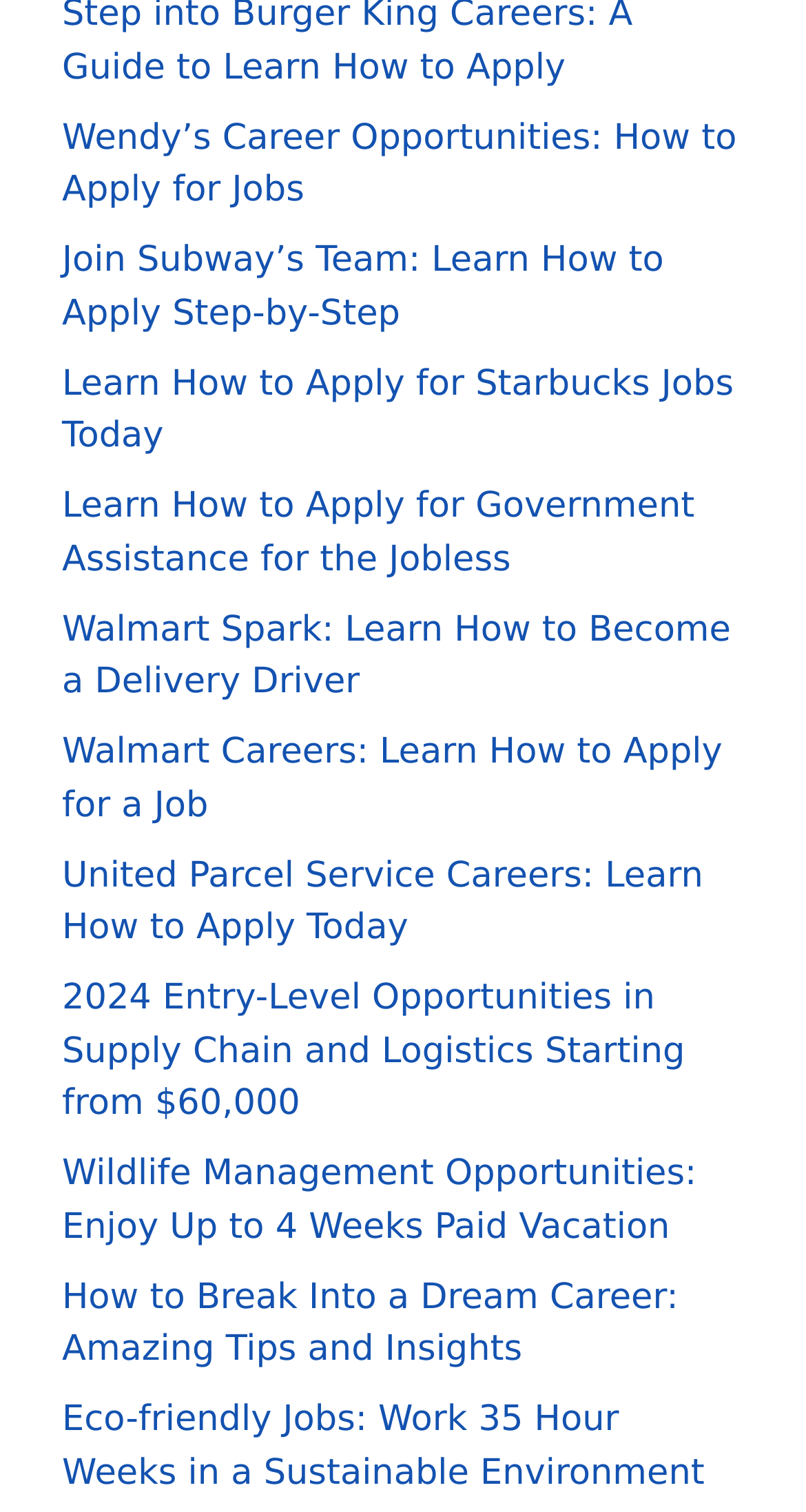What is the first job opportunity listed?
From the image, provide a succinct answer in one word or a short phrase.

Wendy’s Career Opportunities